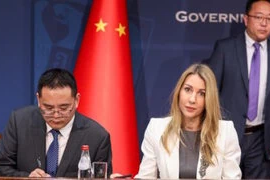Refer to the image and provide a thorough answer to this question:
What is behind the two key figures?

The caption states that behind the two key figures, there is a backdrop displaying the flag of China, which suggests the importance of the event in a governmental or international context.